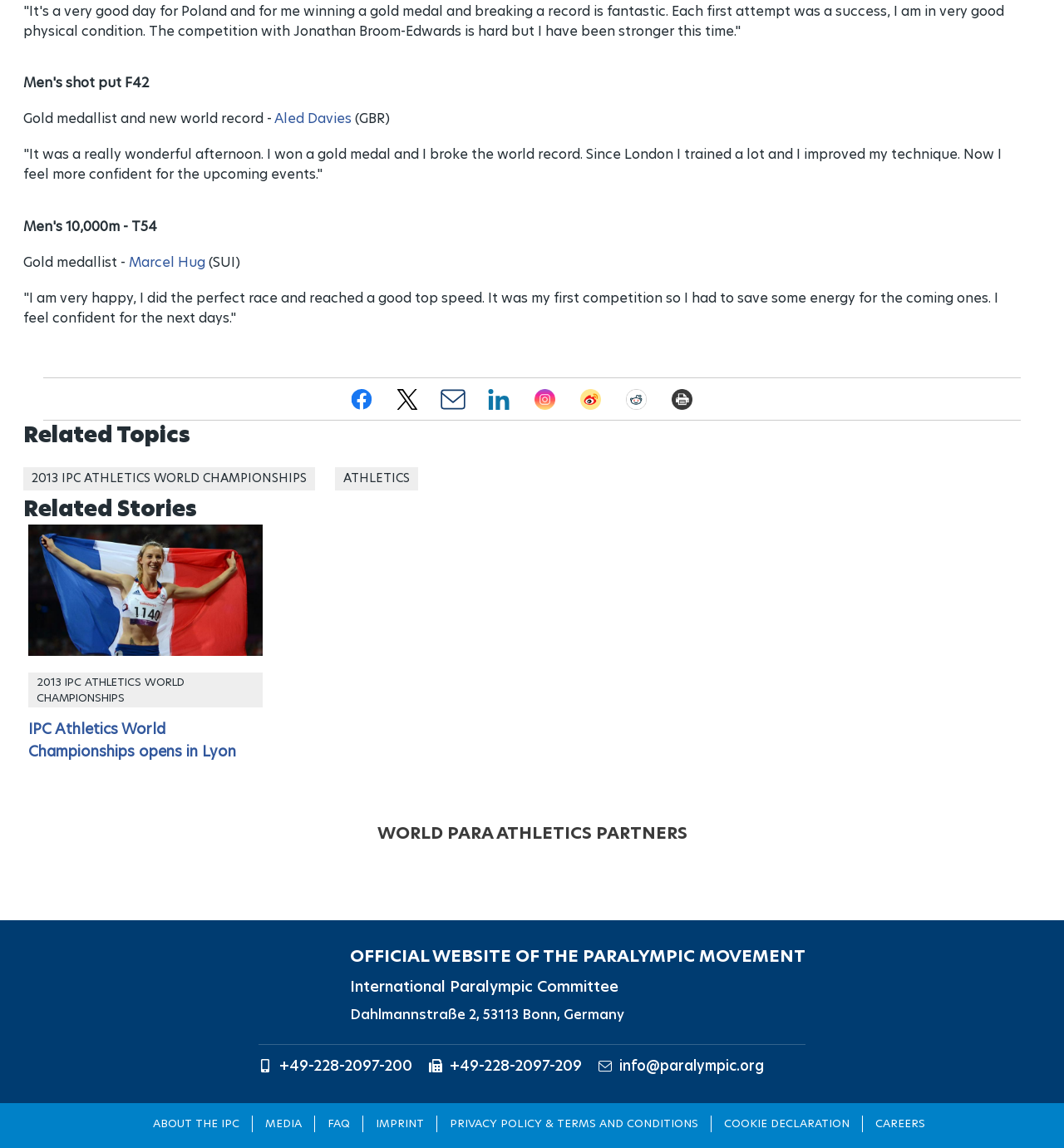What is the organization mentioned at the bottom of the webpage?
From the details in the image, answer the question comprehensively.

The webpage mentions 'International Paralympic Committee' at the bottom, along with its address and contact information, indicating that it is the organization being referred to.